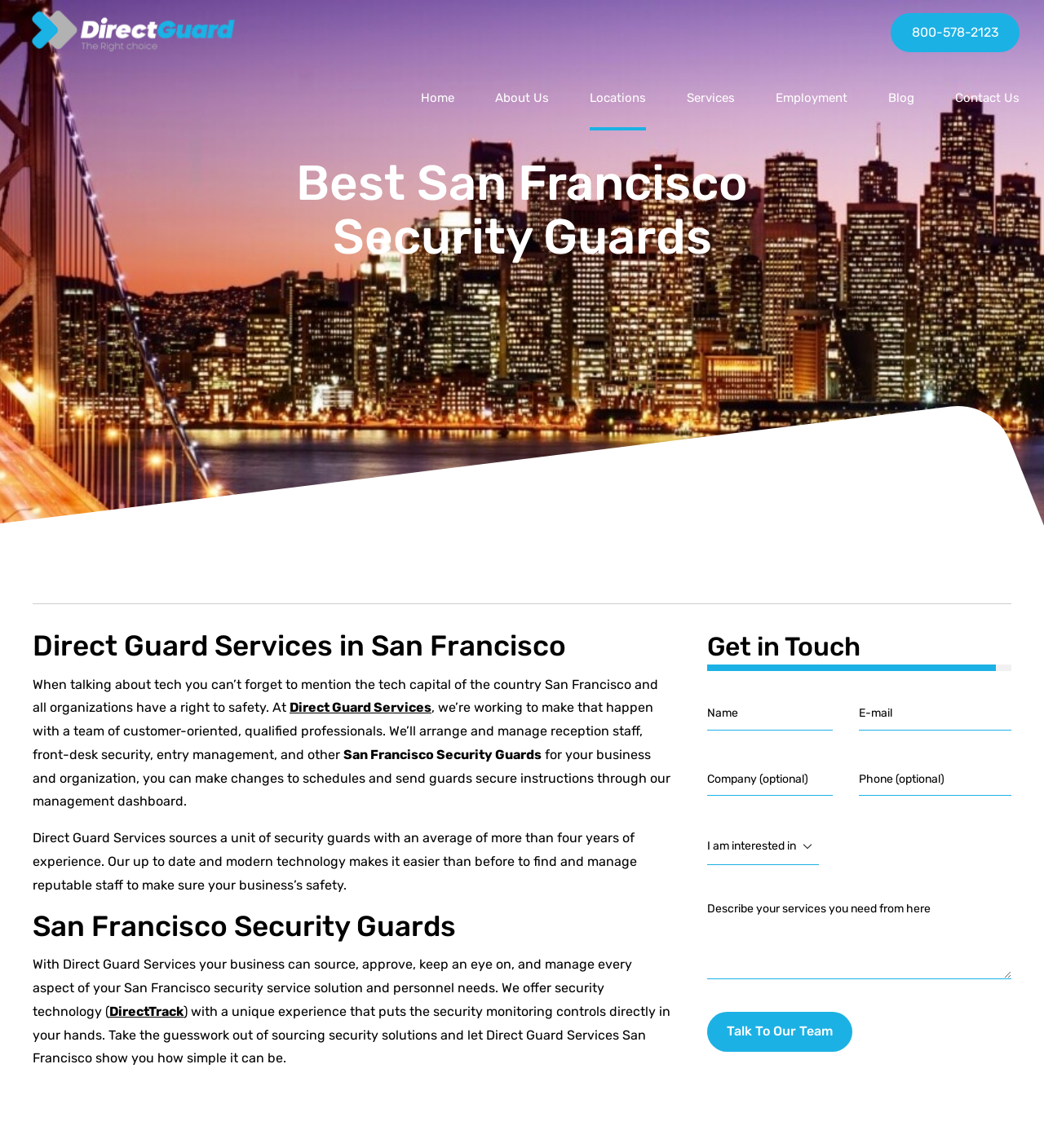Please identify the bounding box coordinates of the element on the webpage that should be clicked to follow this instruction: "Fill in the 'Name' field". The bounding box coordinates should be given as four float numbers between 0 and 1, formatted as [left, top, right, bottom].

[0.677, 0.607, 0.798, 0.636]